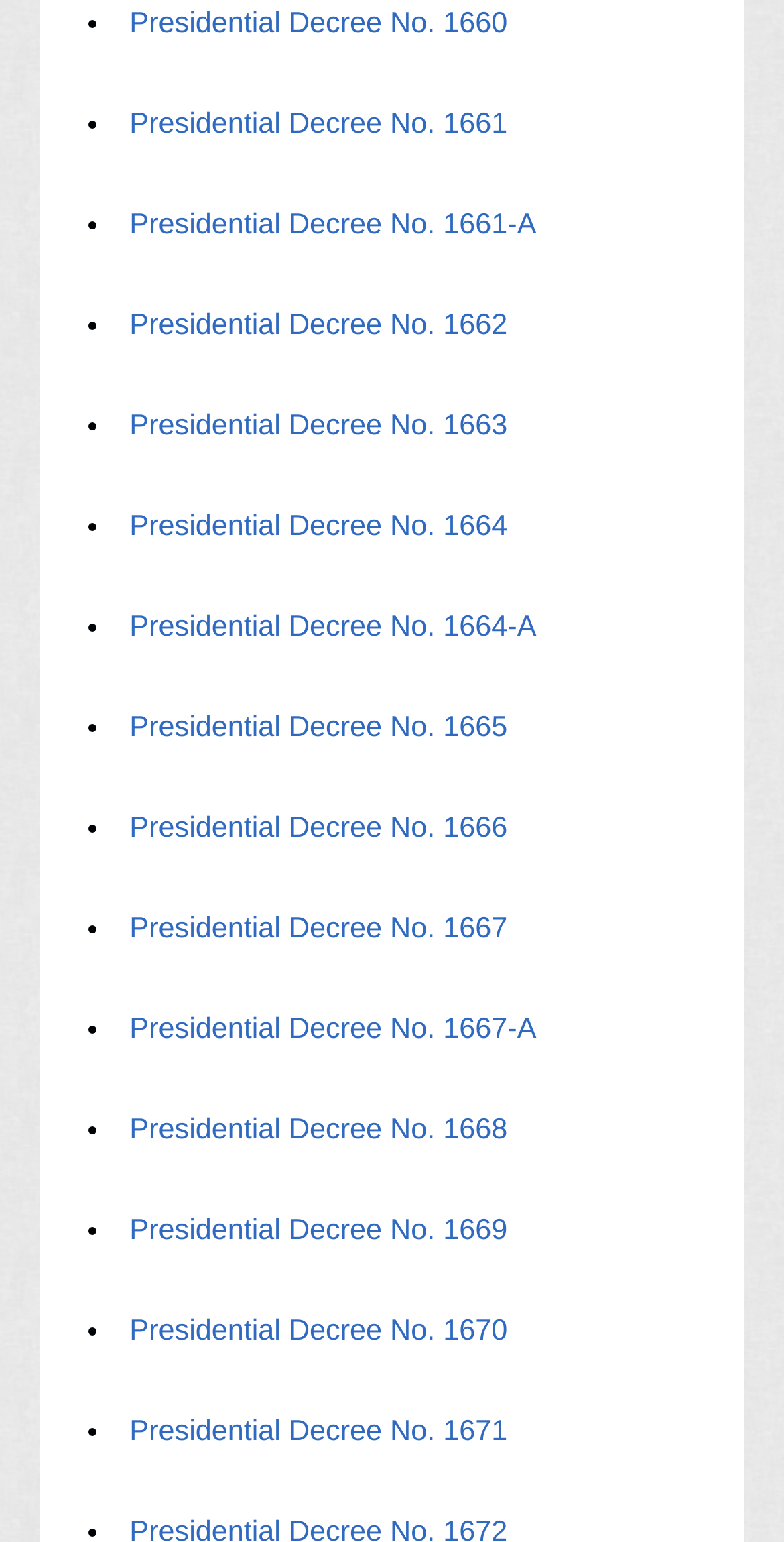Are there any decrees with the same number but different suffixes?
Give a single word or phrase as your answer by examining the image.

Yes